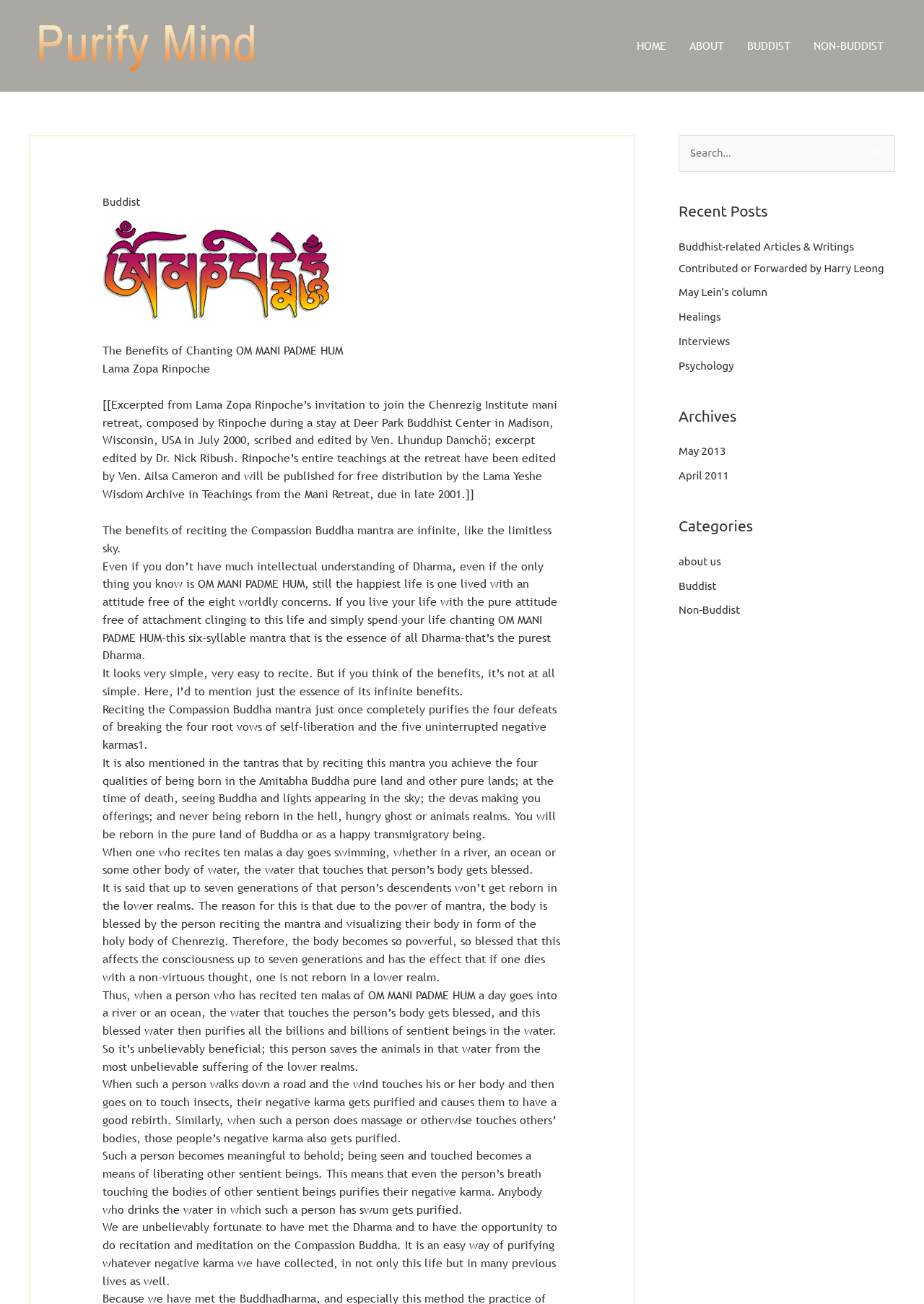Kindly provide the bounding box coordinates of the section you need to click on to fulfill the given instruction: "Click on the 'HOME' link".

[0.677, 0.017, 0.734, 0.053]